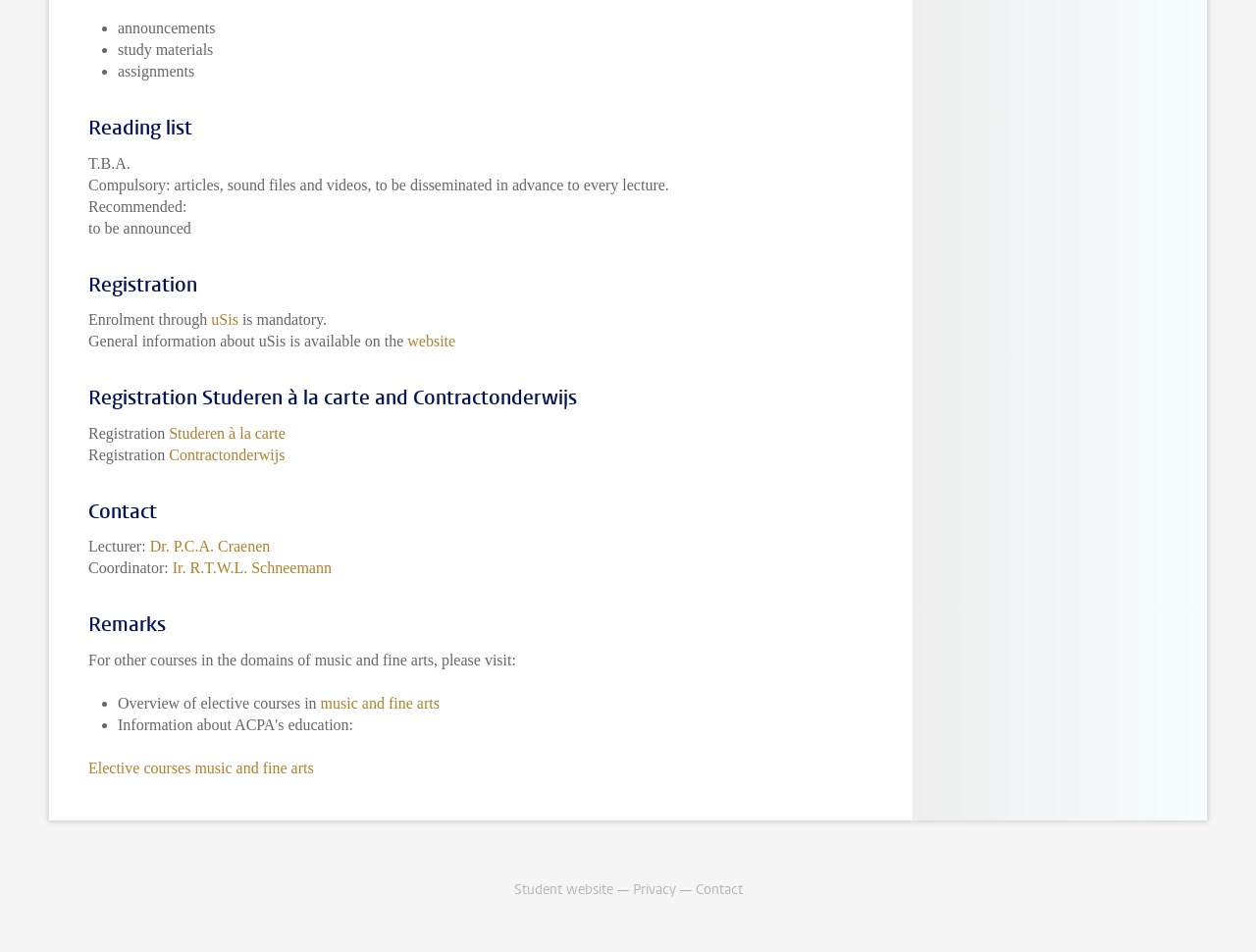Answer the question in a single word or phrase:
What are the three categories listed under announcements?

study materials, assignments, others